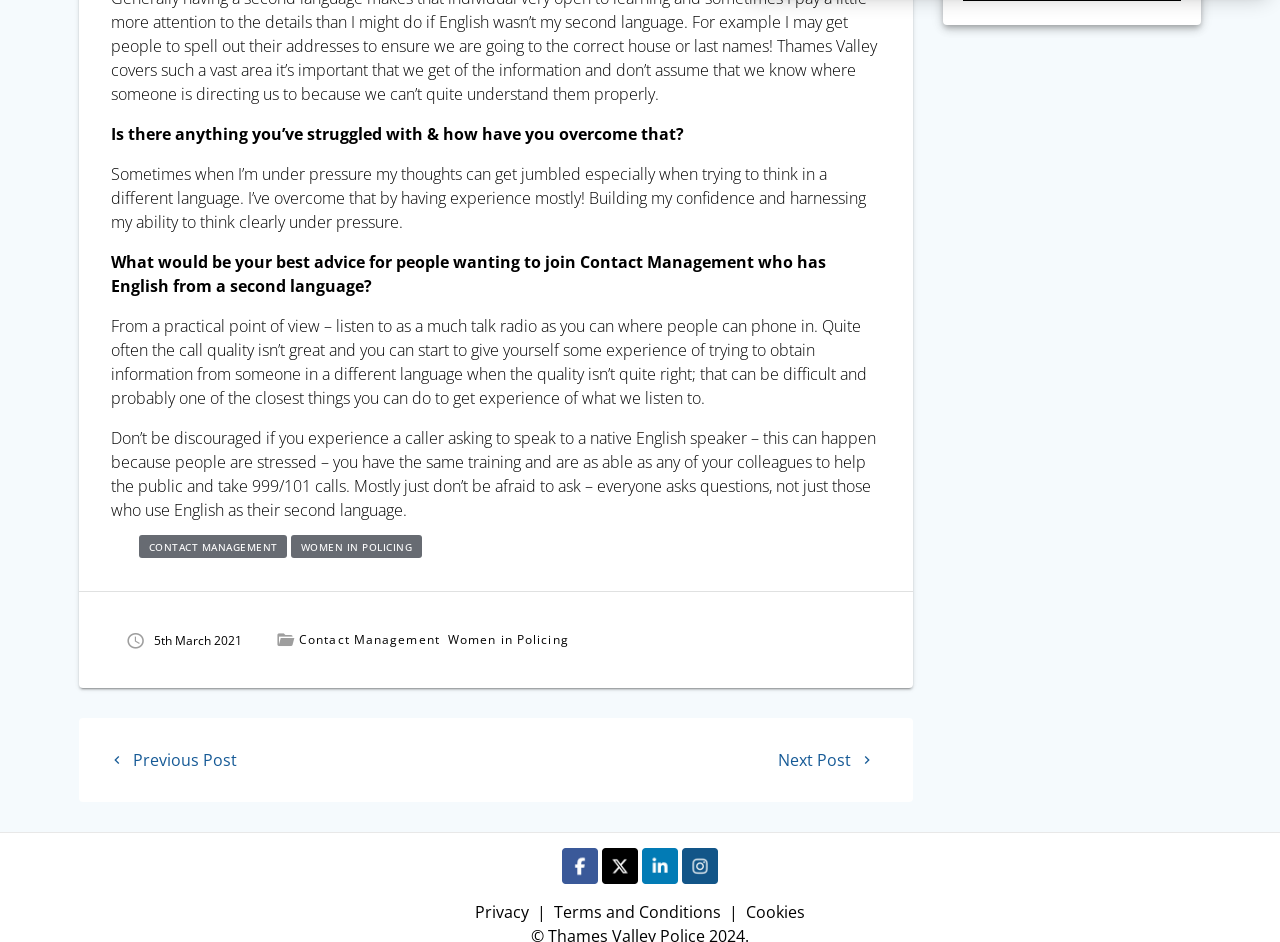Highlight the bounding box coordinates of the element you need to click to perform the following instruction: "Read the post published on 5th March 2021."

[0.098, 0.665, 0.205, 0.693]